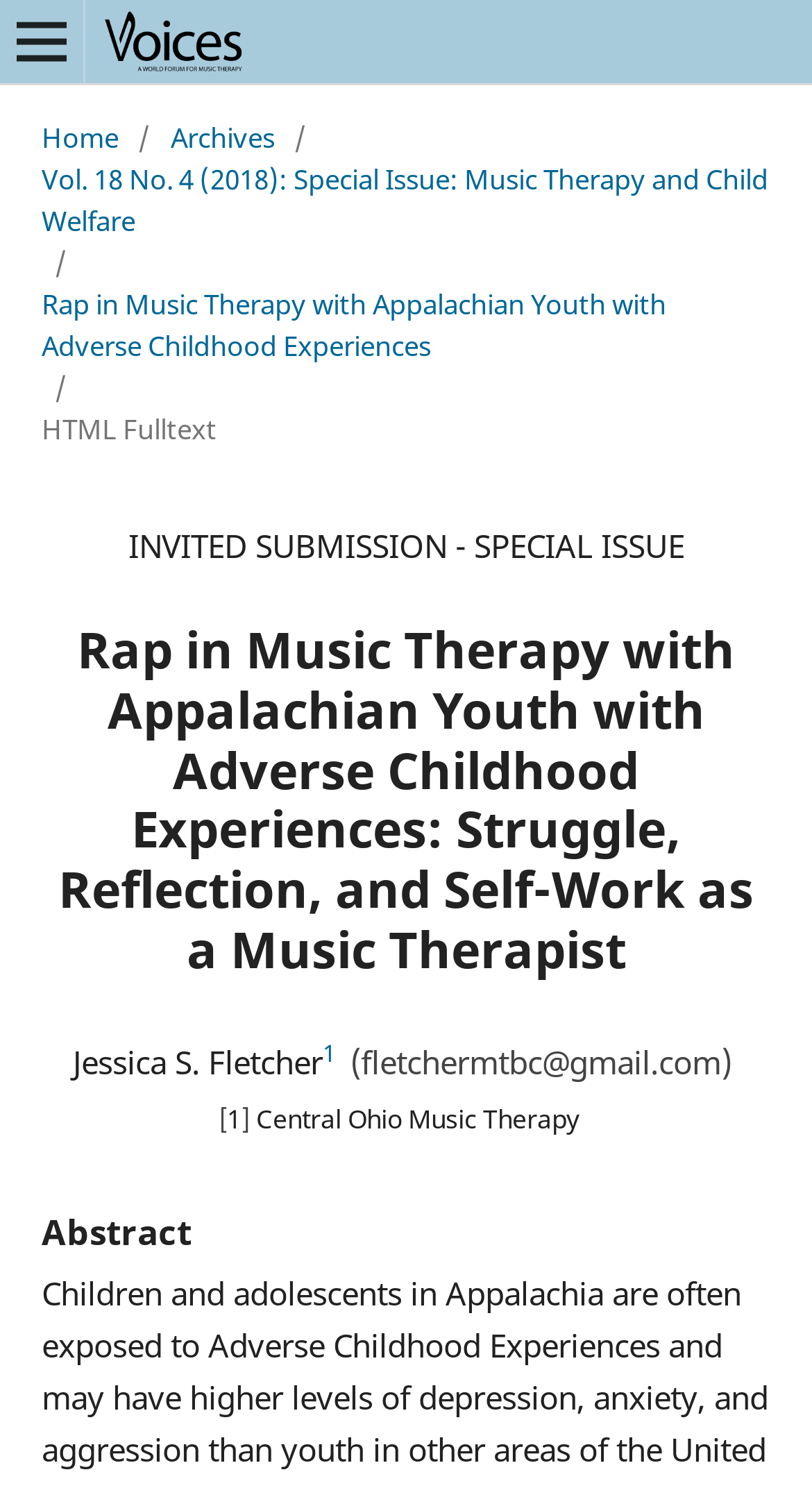Using the webpage screenshot and the element description Open Menu, determine the bounding box coordinates. Specify the coordinates in the format (top-left x, top-left y, bottom-right x, bottom-right y) with values ranging from 0 to 1.

[0.0, 0.0, 0.103, 0.056]